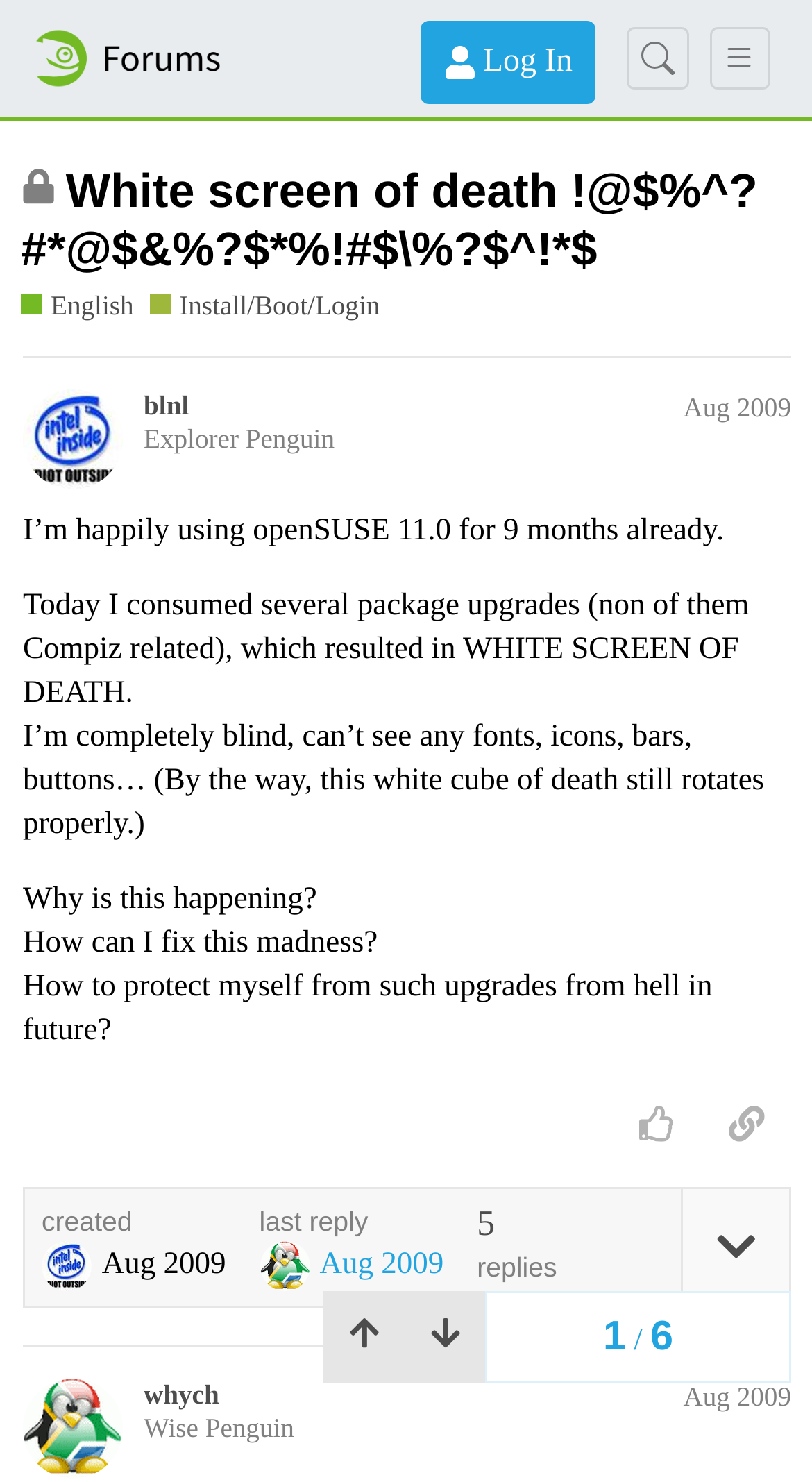Provide a thorough description of this webpage.

This webpage is a forum discussion page, specifically a topic page on the openSUSE Forums. At the top, there is a header section with a link to the "openSUSE Forums" and buttons for "Log In" and "Search". Below the header, there is a heading that indicates the topic is closed and no longer accepts new replies, with a title "White screen of death!@$%^?#*@$&%?$*%!#$\\%?$^!*$". 

To the right of the topic title, there are links to "English" and "Install/Boot/Login", which likely represent the language and category of the topic, respectively. 

Below the topic title, there is a navigation section that shows the topic progress, with headings and static text indicating the number of posts and replies. 

The main content of the page is a post by a user named "blnl", which is divided into several paragraphs of text. The post describes an issue with openSUSE 11.0, where a package upgrade resulted in a "WHITE SCREEN OF DEATH". The user is seeking help to fix the issue and prevent similar problems in the future. 

Below the post, there are buttons to "like this post", "copy a link to this post to clipboard", and "expand topic details". There is also information about when the post was created and the last reply, as well as the number of replies. 

Further down the page, there is another post by a user named "whych", which is likely a response to the original post.